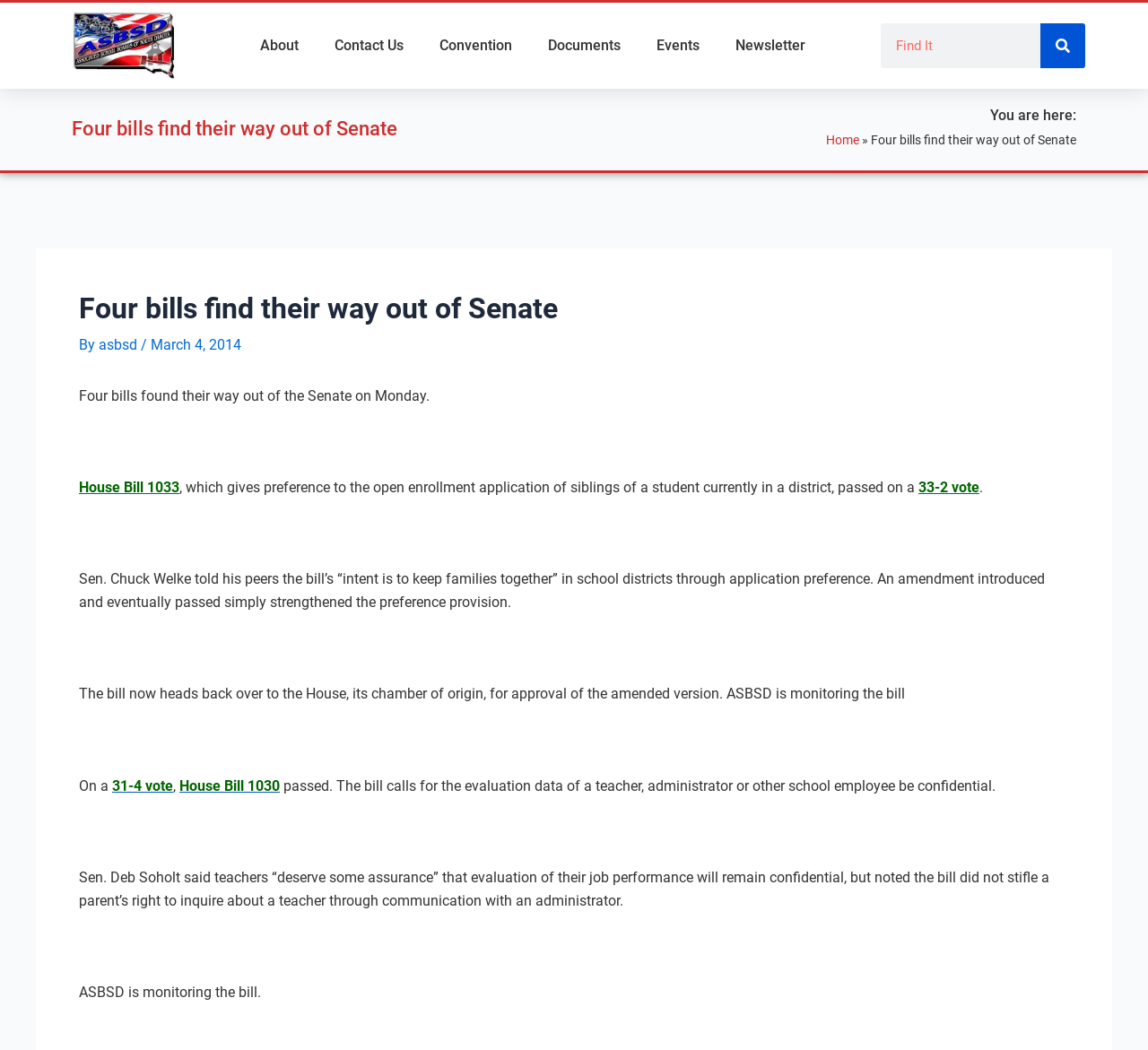Please identify the bounding box coordinates of the area that needs to be clicked to fulfill the following instruction: "Go to the About page."

[0.211, 0.027, 0.276, 0.061]